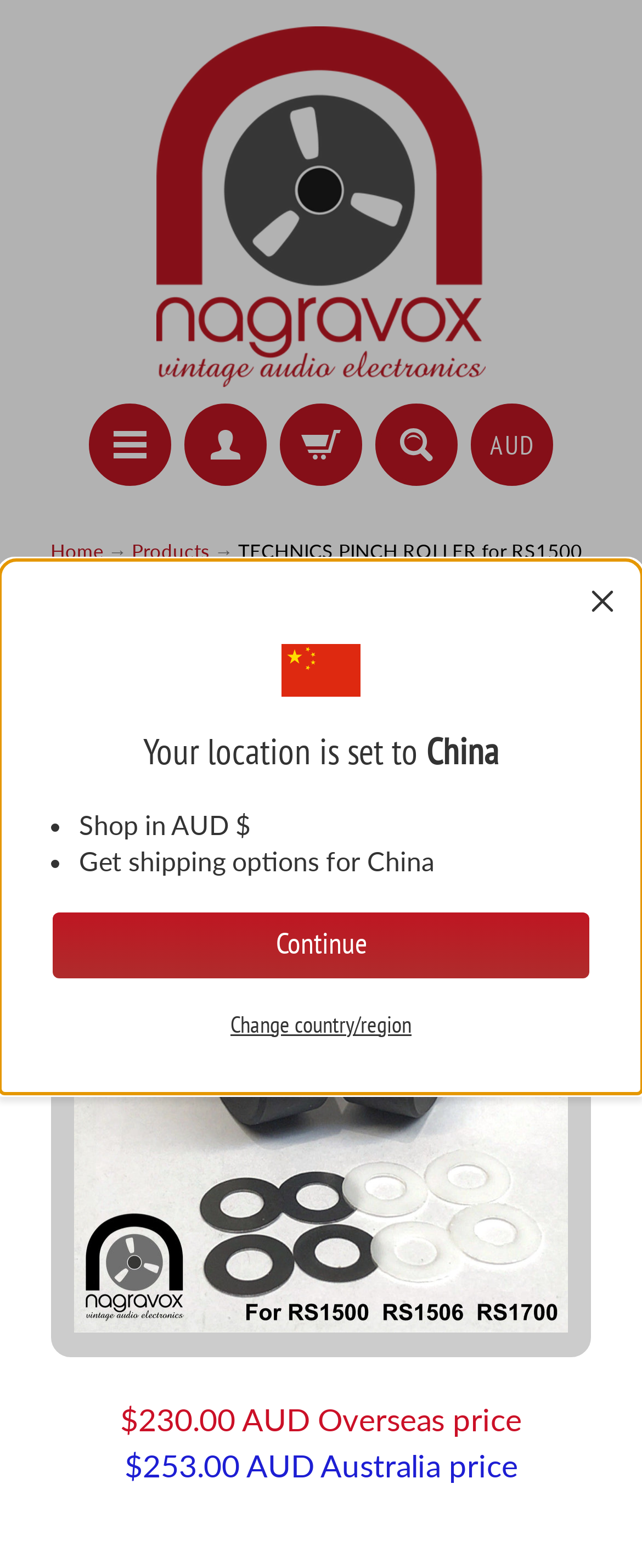Determine the bounding box coordinates (top-left x, top-left y, bottom-right x, bottom-right y) of the UI element described in the following text: Cart

[0.436, 0.257, 0.564, 0.31]